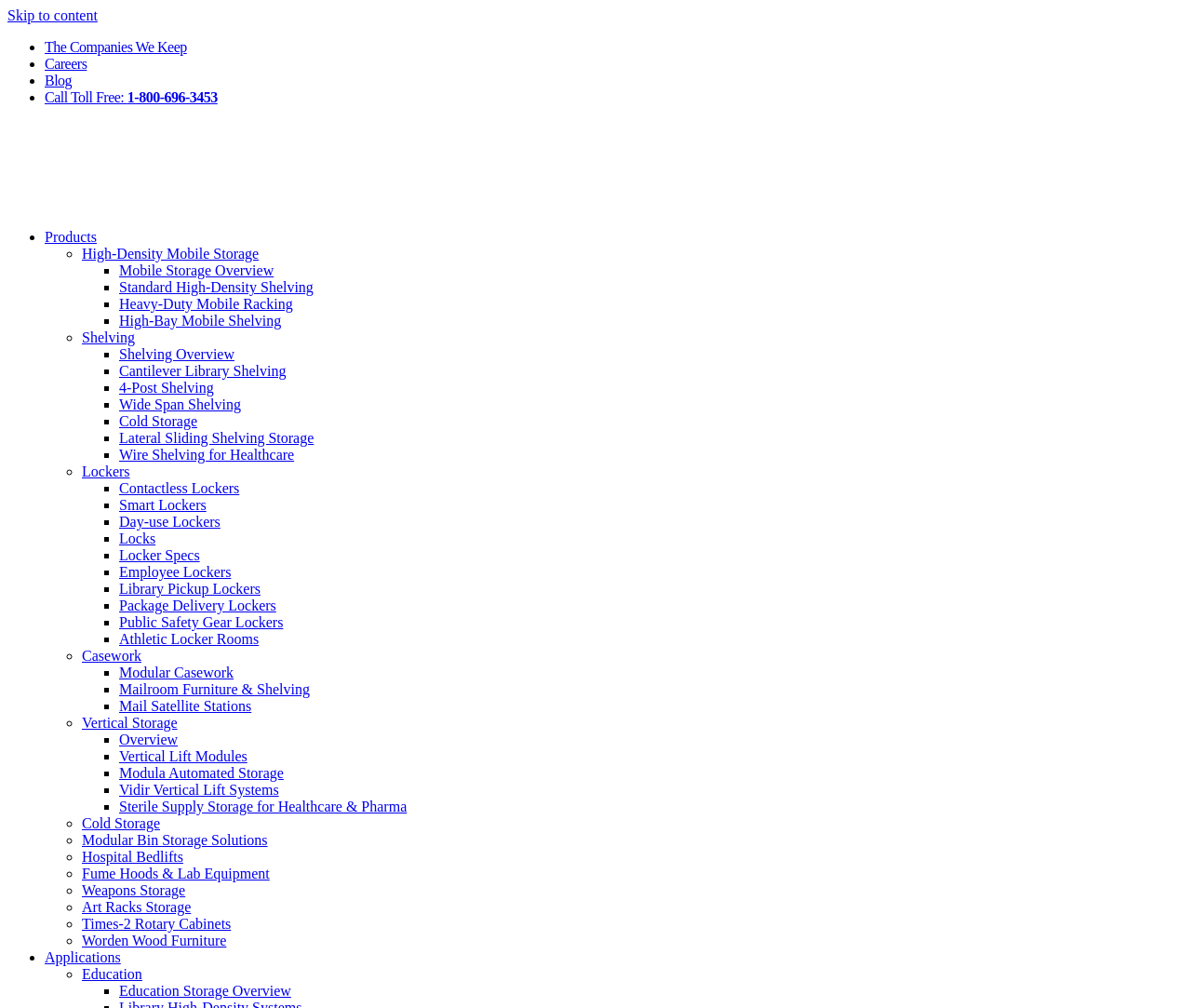Please identify the bounding box coordinates of the element on the webpage that should be clicked to follow this instruction: "Learn about 'Mobile Storage Overview'". The bounding box coordinates should be given as four float numbers between 0 and 1, formatted as [left, top, right, bottom].

[0.1, 0.26, 0.23, 0.276]